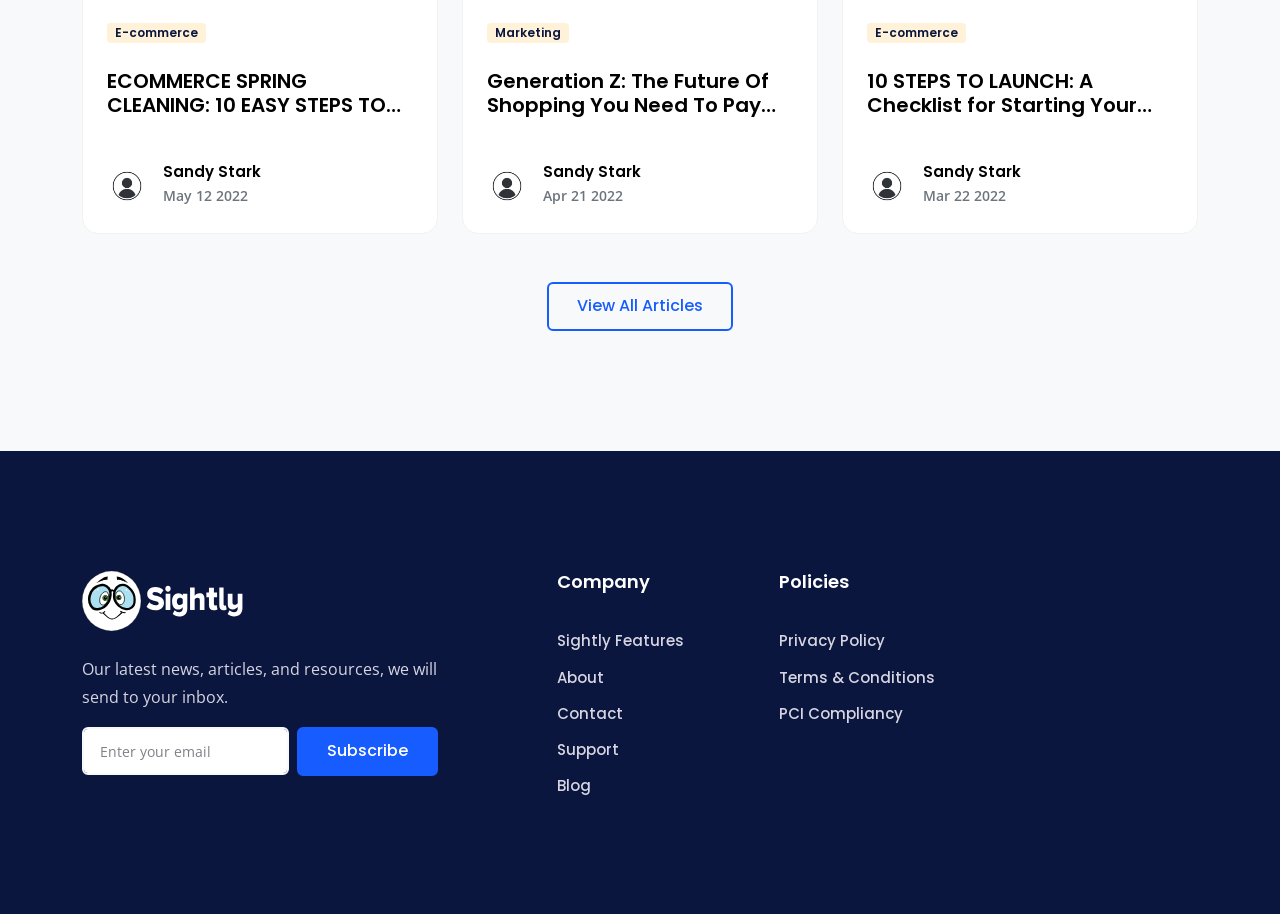Please find the bounding box coordinates of the element that you should click to achieve the following instruction: "Read article about ECOMMERCE SPRING CLEANING". The coordinates should be presented as four float numbers between 0 and 1: [left, top, right, bottom].

[0.084, 0.076, 0.323, 0.128]